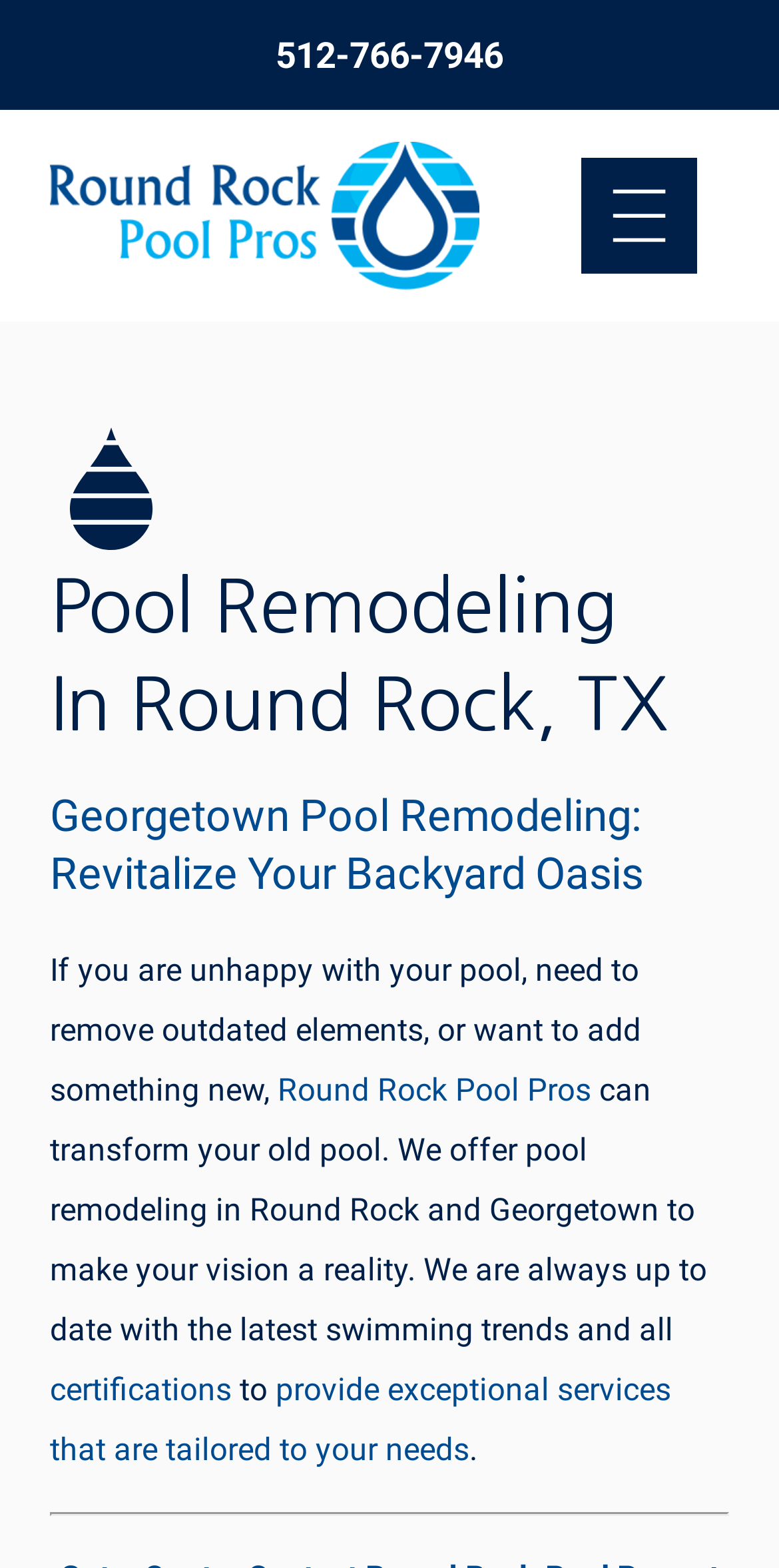Give a one-word or short phrase answer to this question: 
What is the name of the company offering pool remodeling services?

Round Rock Pool Pros